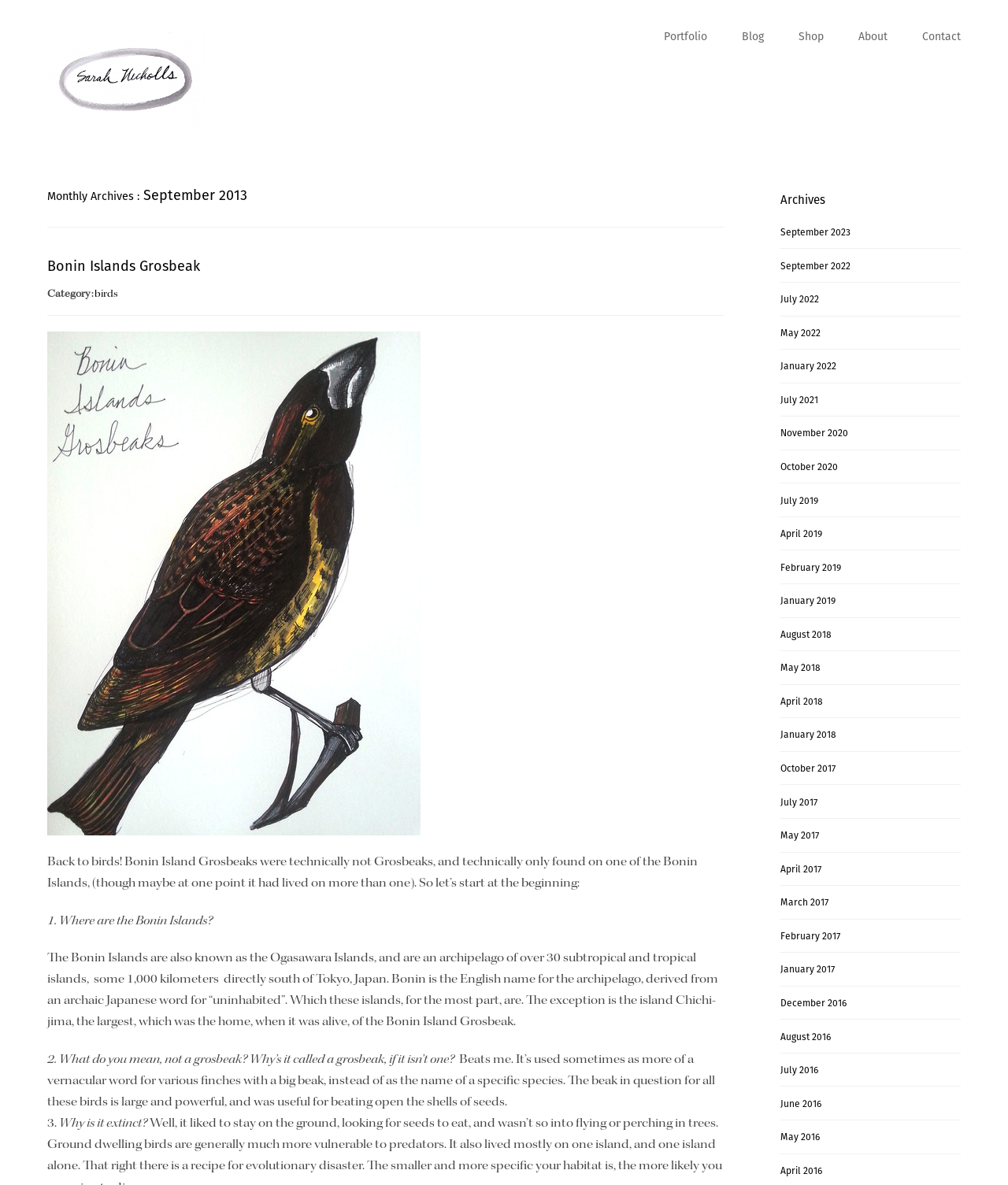Where are the Bonin Islands located?
Answer with a single word or phrase, using the screenshot for reference.

directly south of Tokyo, Japan